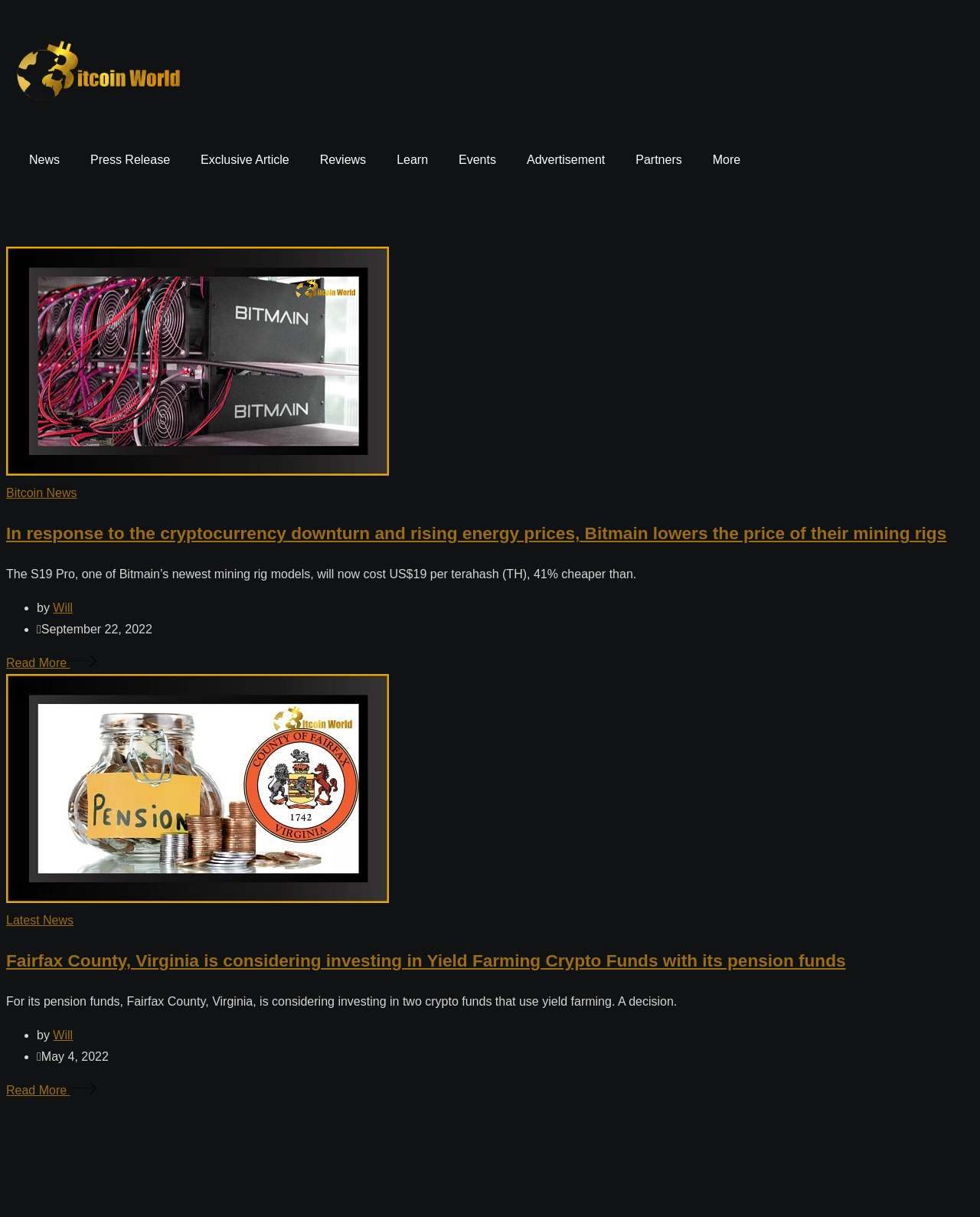Please determine the bounding box coordinates of the clickable area required to carry out the following instruction: "Learn more about Bitcoin News". The coordinates must be four float numbers between 0 and 1, represented as [left, top, right, bottom].

[0.006, 0.399, 0.079, 0.41]